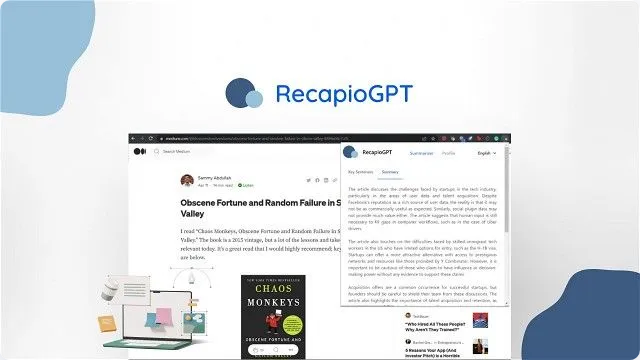Reply to the question with a single word or phrase:
What is the purpose of RecapioGPT?

Streamline information consumption